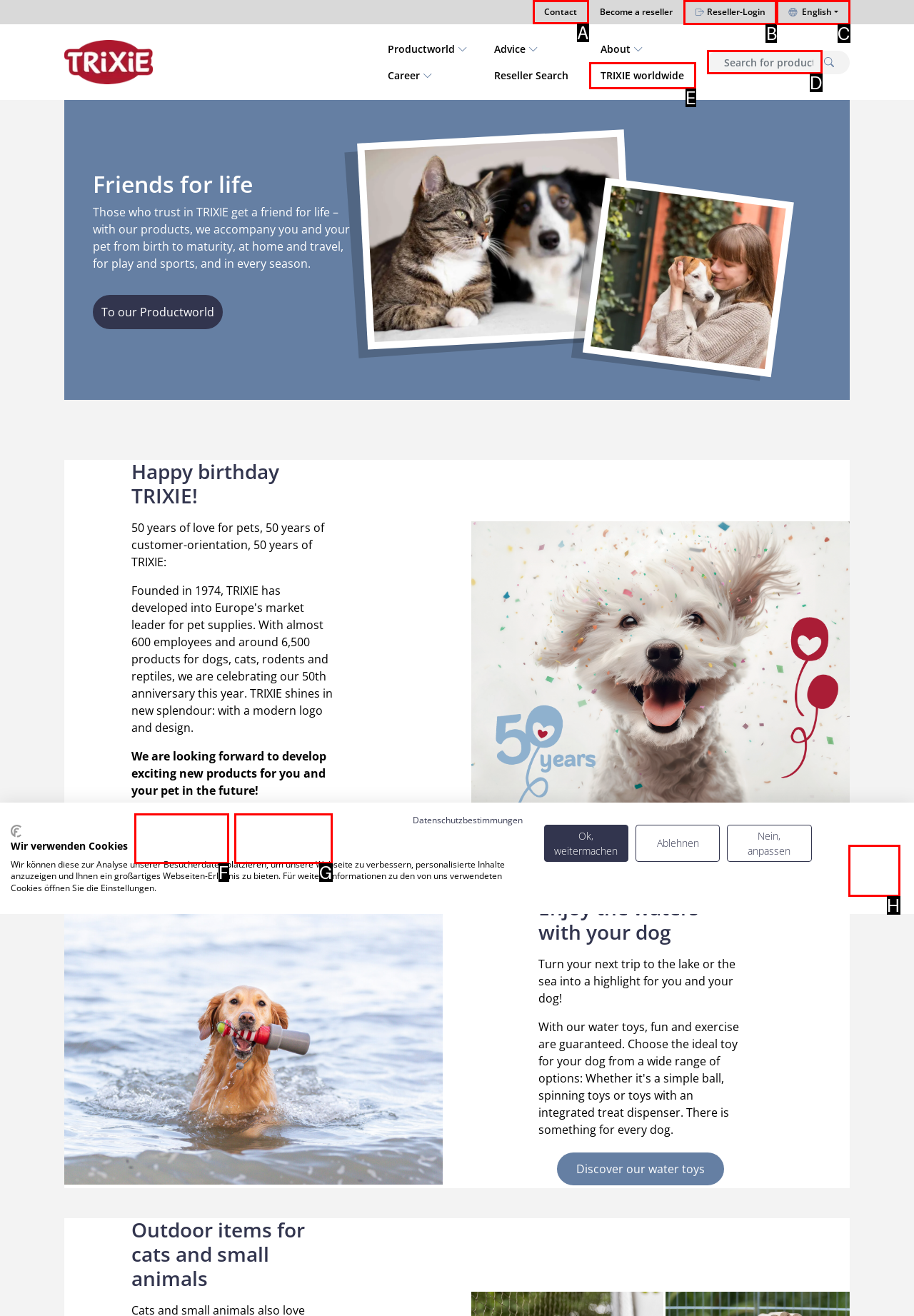To execute the task: Click on Contact, which one of the highlighted HTML elements should be clicked? Answer with the option's letter from the choices provided.

A